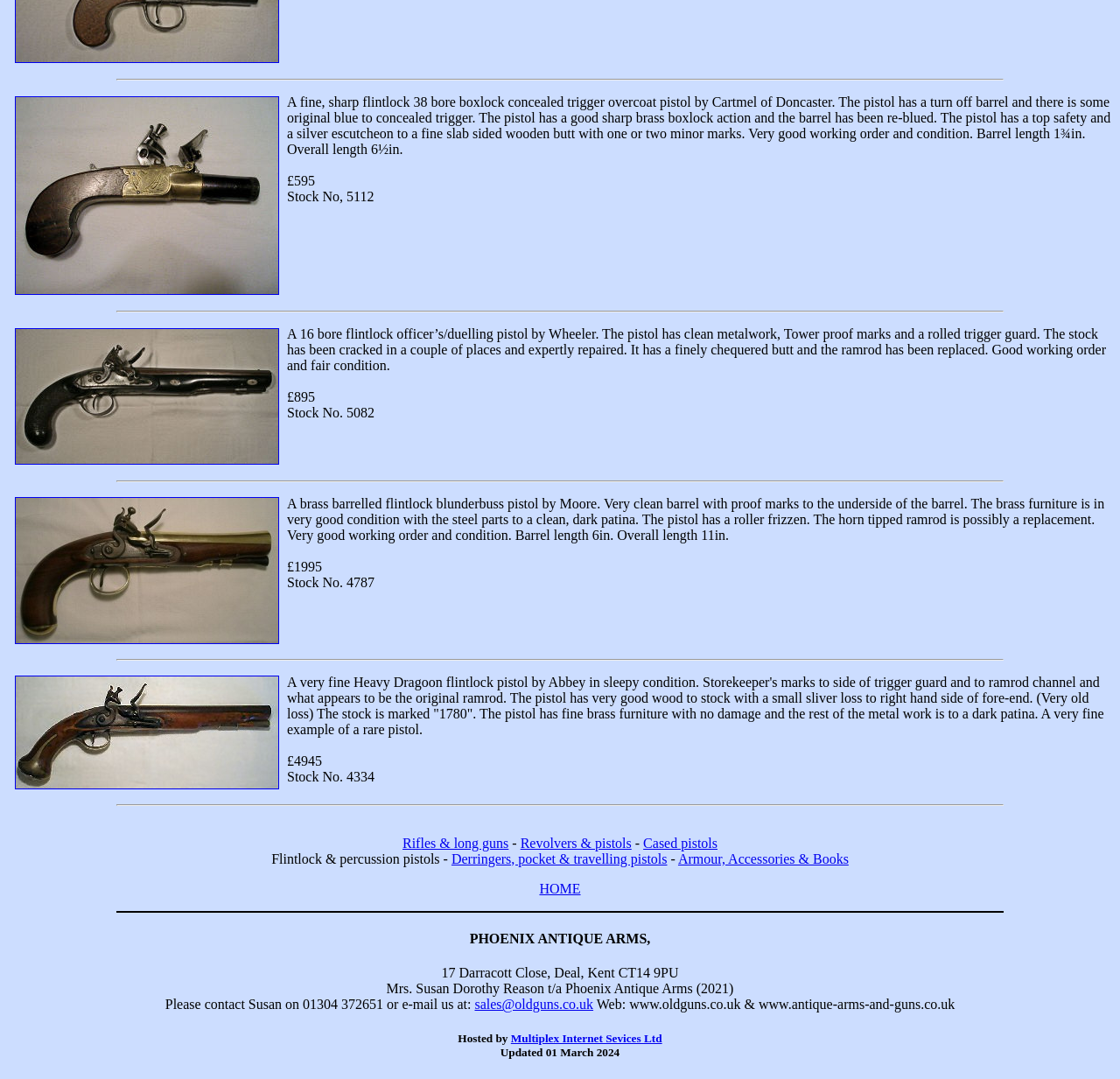Please identify the coordinates of the bounding box that should be clicked to fulfill this instruction: "View Rifles & long guns".

[0.359, 0.774, 0.454, 0.788]